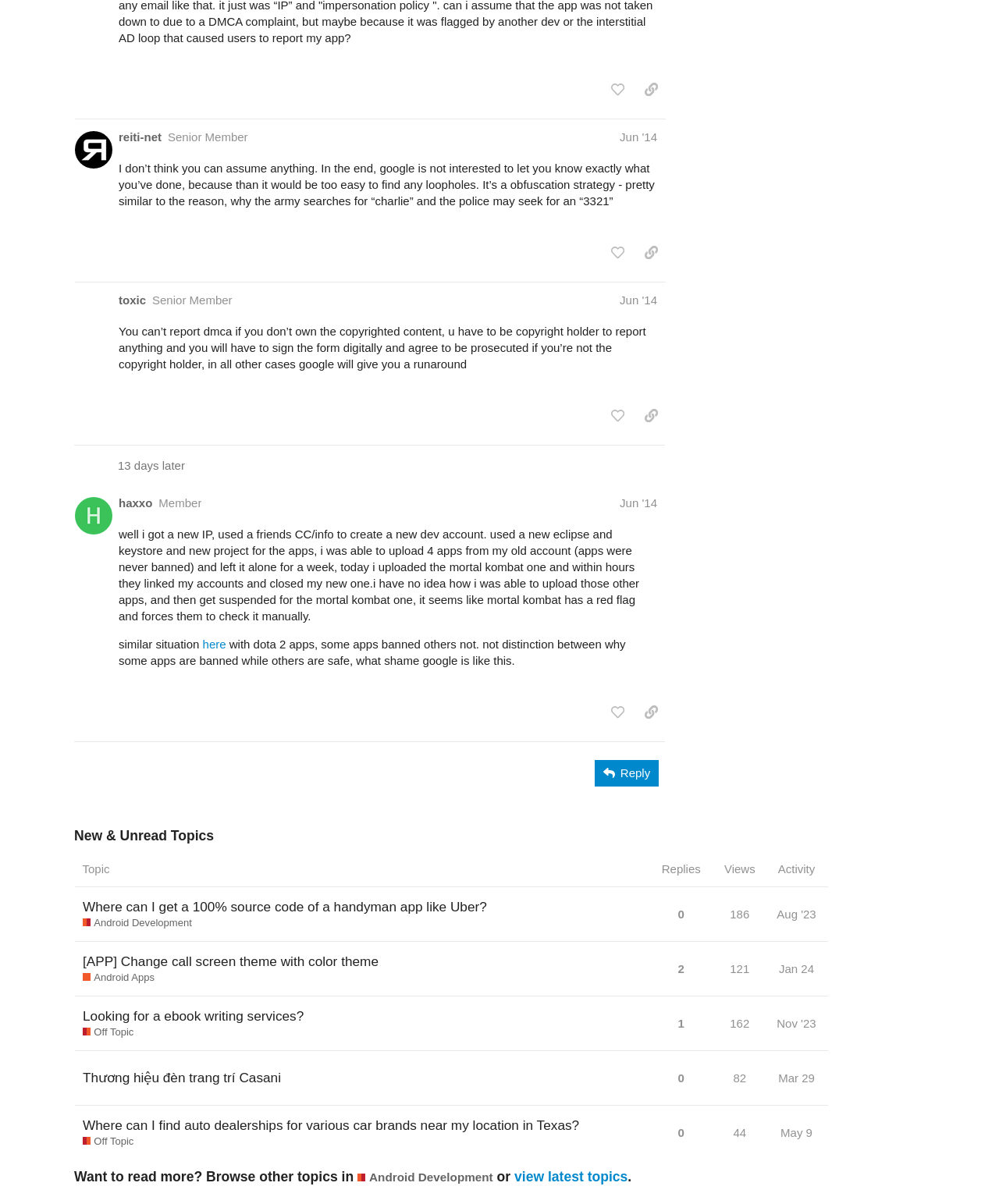Locate the bounding box coordinates of the area that needs to be clicked to fulfill the following instruction: "copy a link to this post to clipboard". The coordinates should be in the format of four float numbers between 0 and 1, namely [left, top, right, bottom].

[0.637, 0.063, 0.666, 0.086]